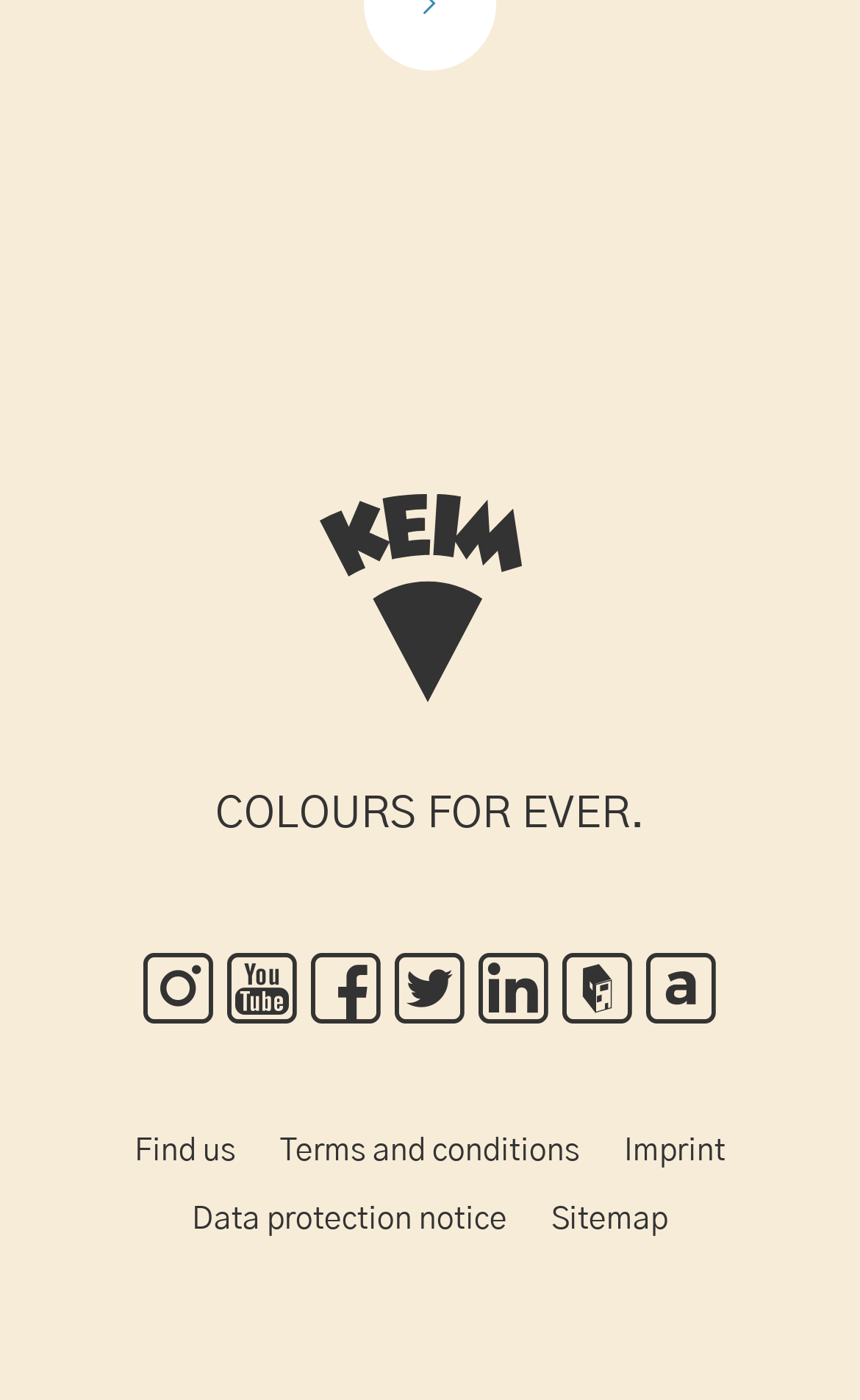Highlight the bounding box coordinates of the region I should click on to meet the following instruction: "View terms and conditions".

[0.326, 0.812, 0.674, 0.834]